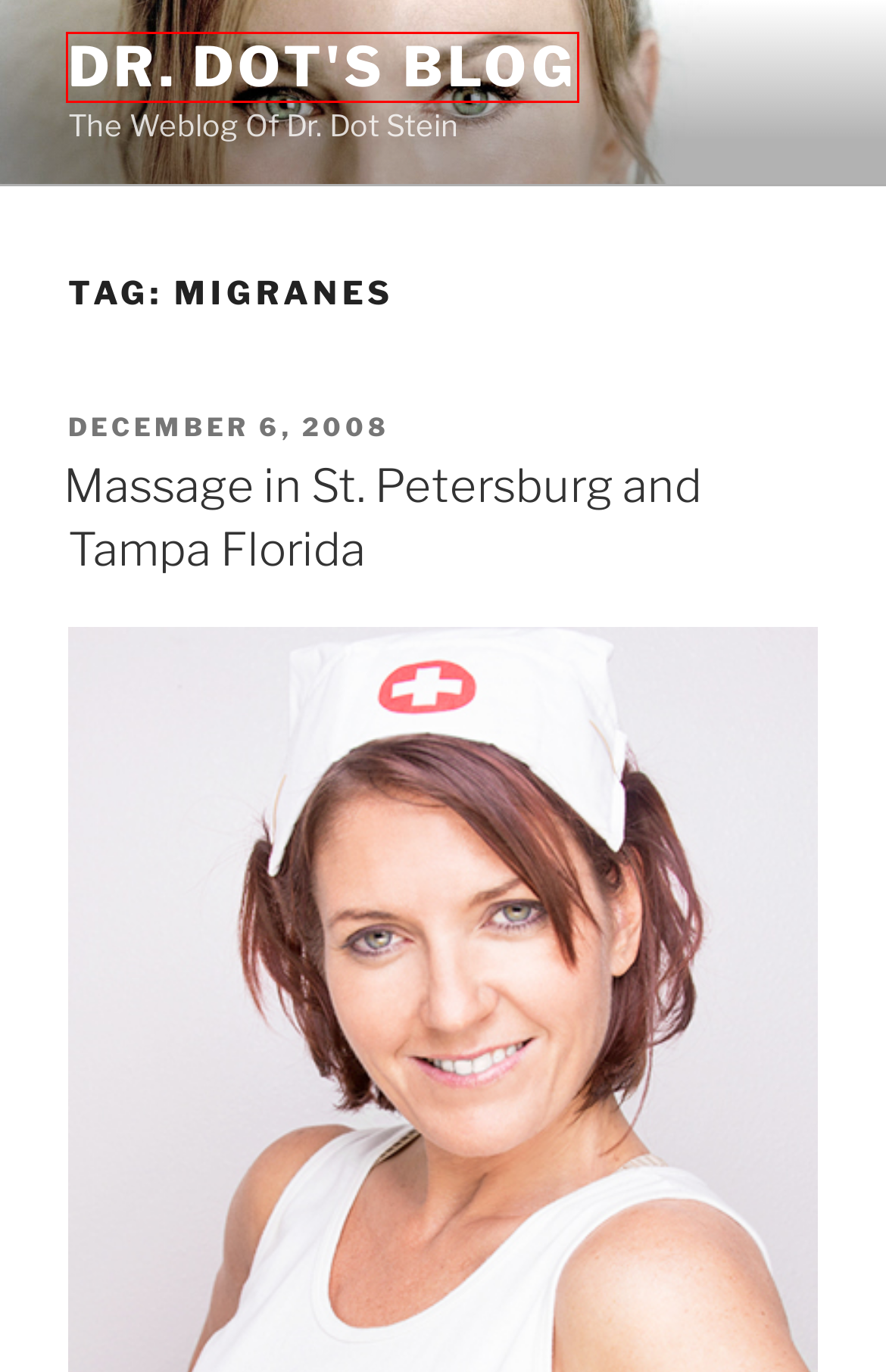Observe the screenshot of a webpage with a red bounding box around an element. Identify the webpage description that best fits the new page after the element inside the bounding box is clicked. The candidates are:
A. Massage Delivery service in New York City, NY – Dr. Dot's Blog
B. Dr. Dot's Blog – The Weblog Of  Dr. Dot Stein
C. Comments for Dr. Dot's Blog
D. Blog Tool, Publishing Platform, and CMS – WordPress.org
E. Massage and yoga Delivery service in Copenhagen and Skælskør, Denmark – Dr. Dot's Blog
F. Massage in St. Petersburg and Tampa Florida – Dr. Dot's Blog
G. Log In ‹ Dr. Dot's Blog — WordPress
H. Massage Delivery service in Calgary, Alberta, Canada – Dr. Dot's Blog

B